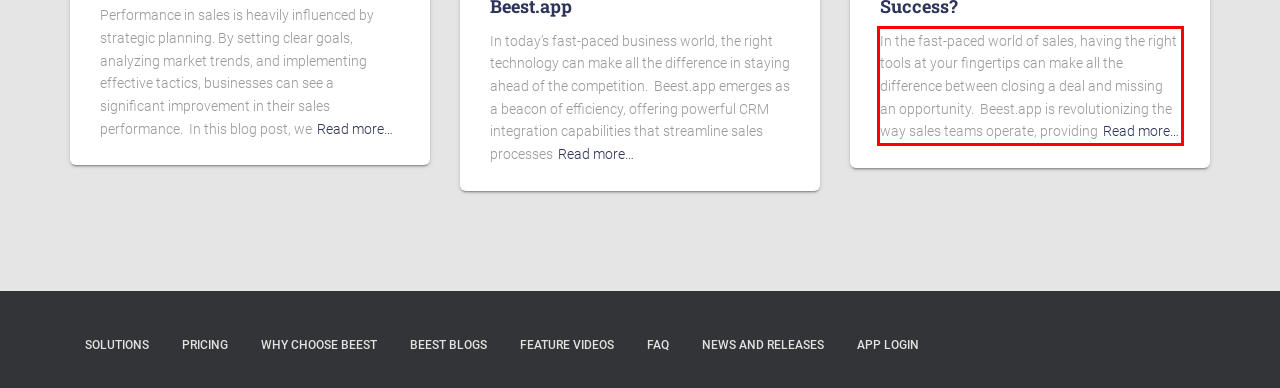You are given a screenshot of a webpage with a UI element highlighted by a red bounding box. Please perform OCR on the text content within this red bounding box.

In the fast-paced world of sales, having the right tools at your fingertips can make all the difference between closing a deal and missing an opportunity. Beest.app is revolutionizing the way sales teams operate, providingRead more…